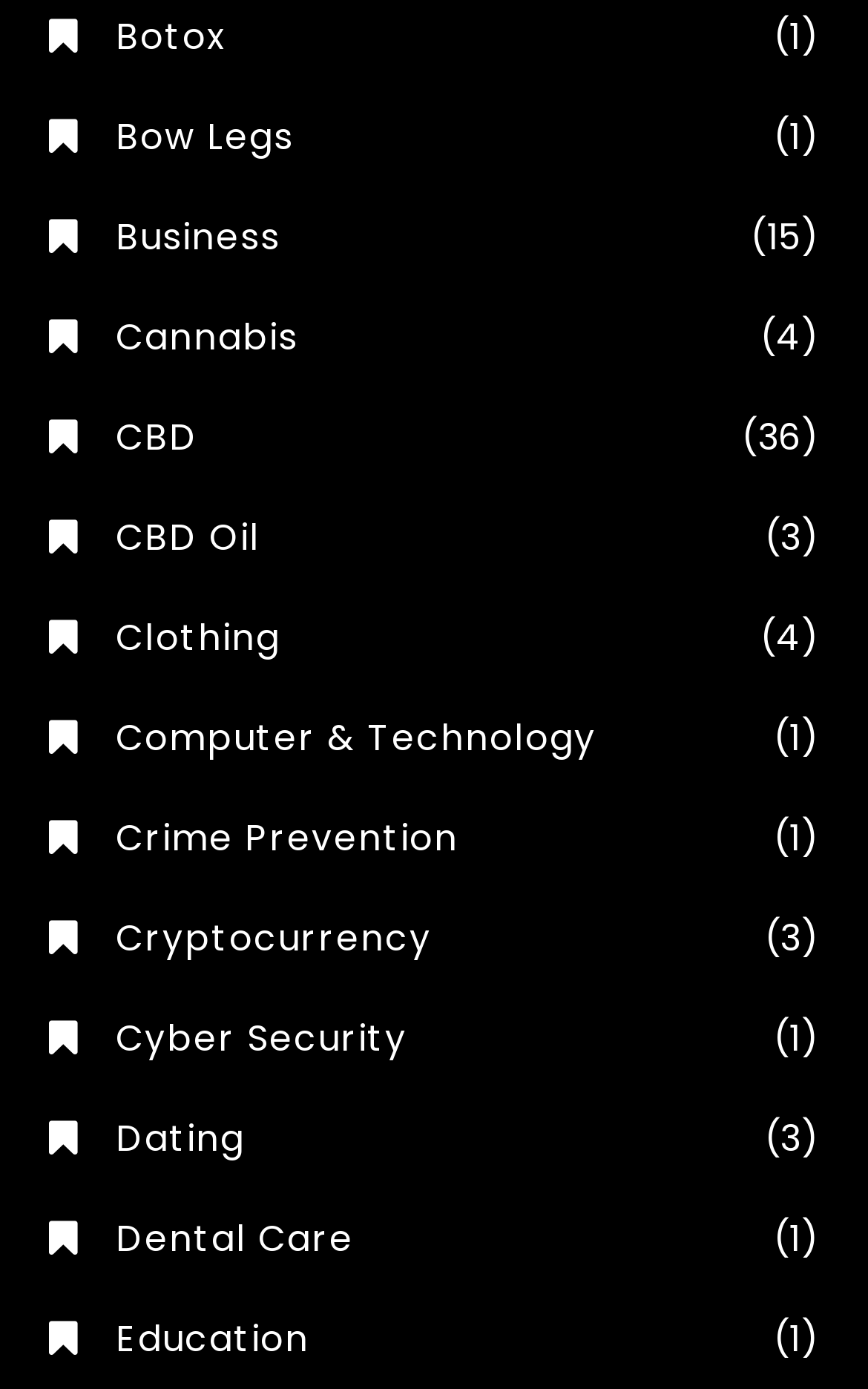Please mark the bounding box coordinates of the area that should be clicked to carry out the instruction: "visit BLACK TRUTH NEWS".

None